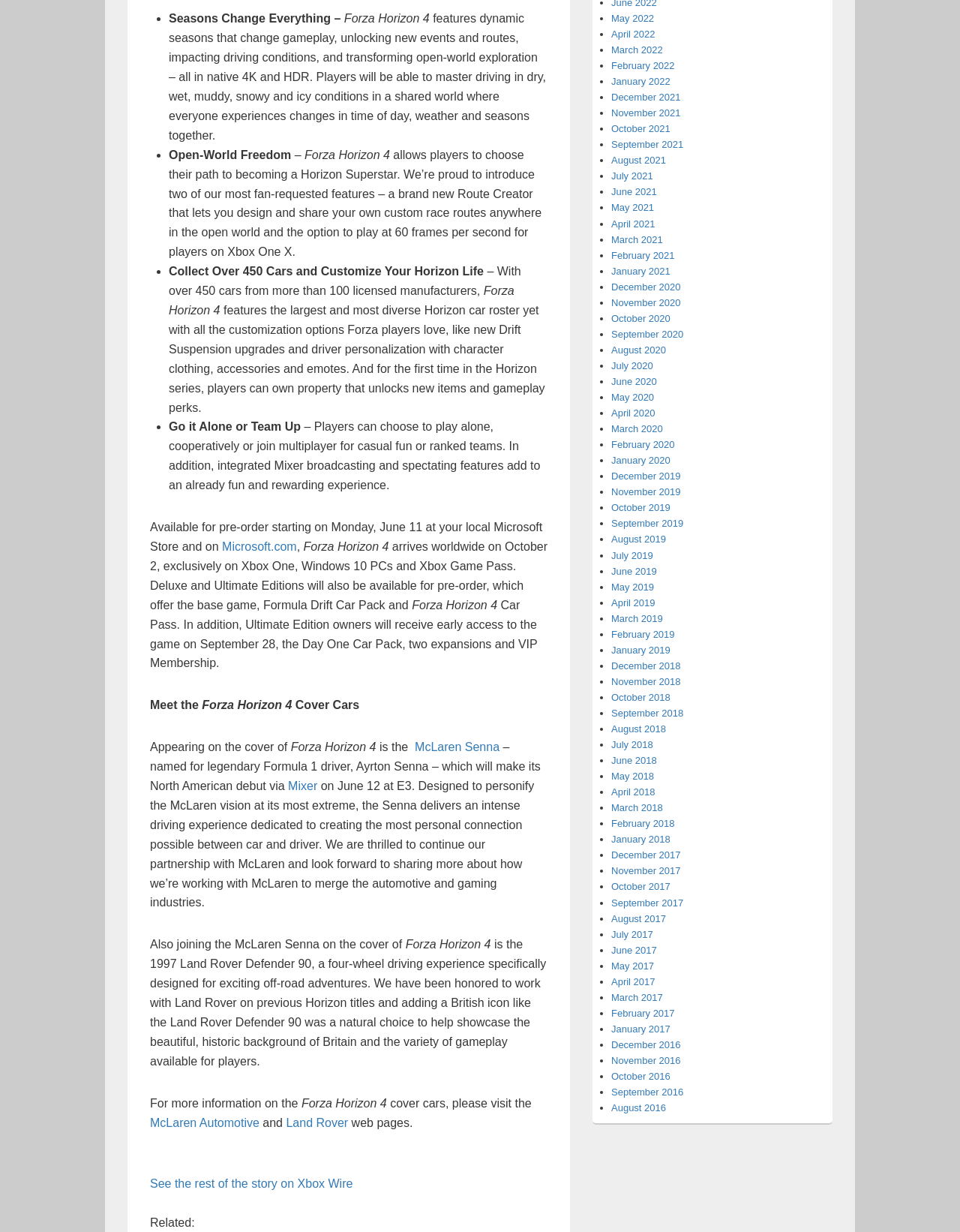What is the name of the car on the cover of the game?
Can you offer a detailed and complete answer to this question?

The webpage mentions 'Appearing on the cover of Forza Horizon 4 is the McLaren Senna...' which indicates that the McLaren Senna is one of the cover cars of the game.